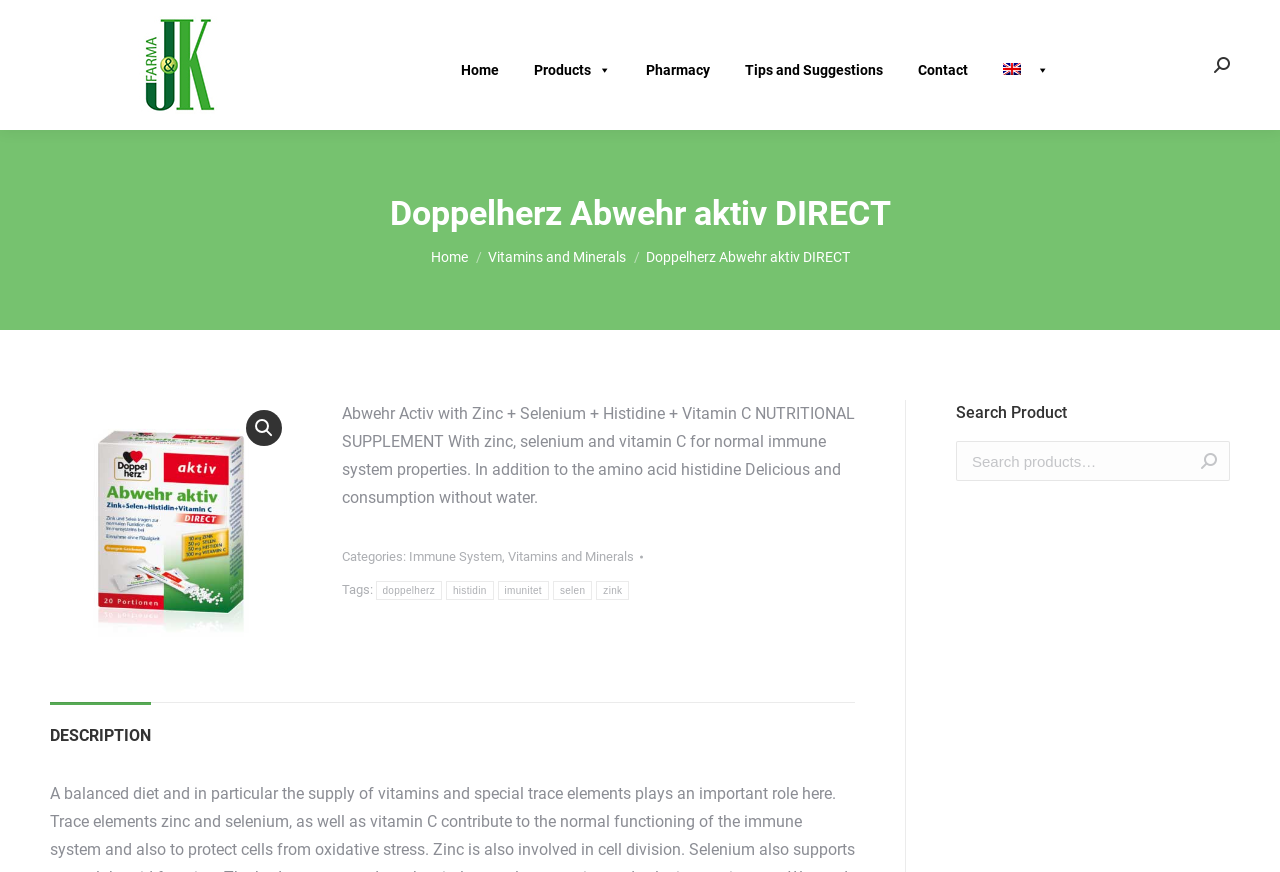Use the details in the image to answer the question thoroughly: 
What categories is the product related to?

I found the answer by looking at the static text element that says 'Categories:' and then reading the link elements that follow, which are 'Immune System' and 'Vitamins and Minerals'.